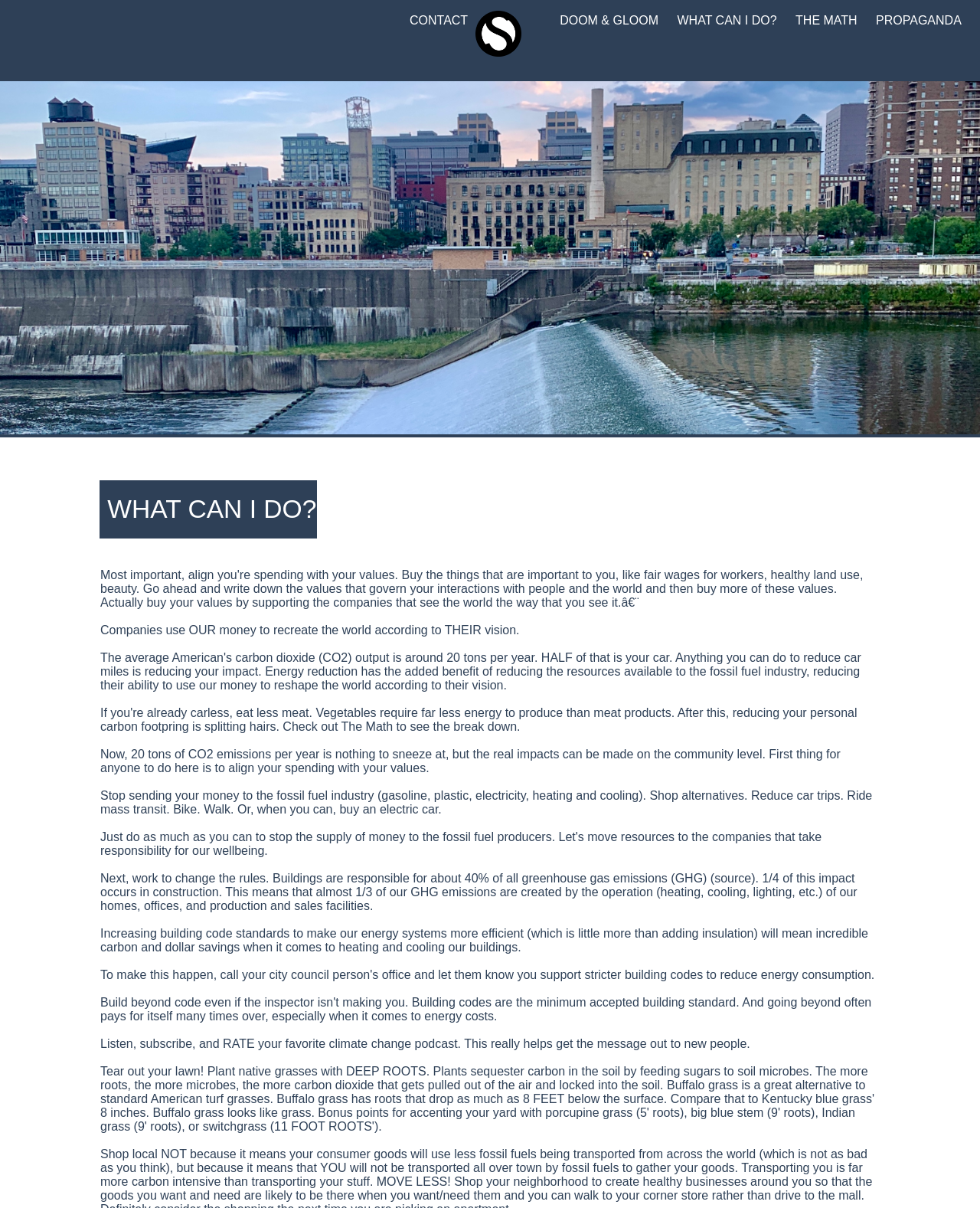Respond to the question below with a concise word or phrase:
What is the theme of the webpage?

Zero carbon footprint